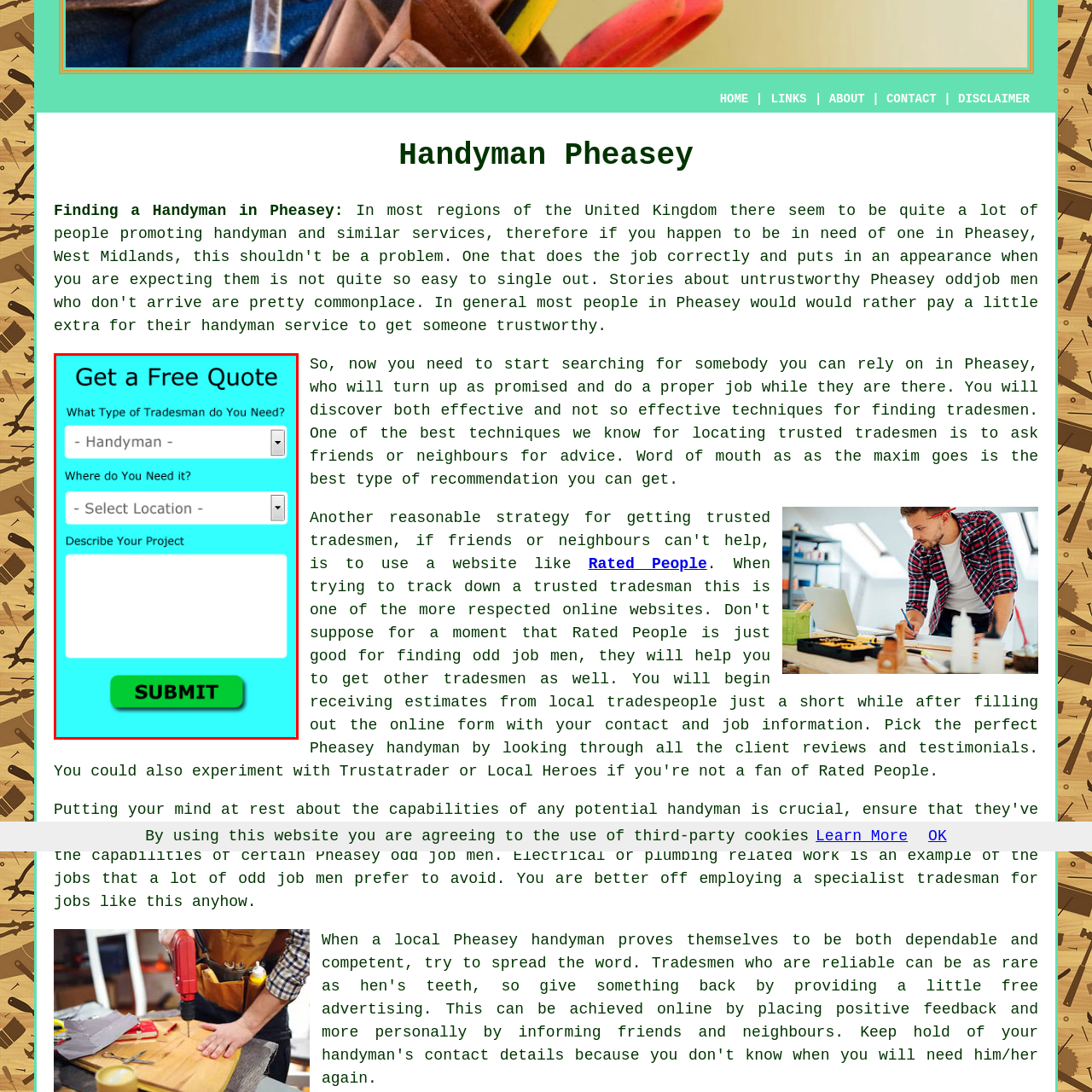What is the purpose of the text area in the form?
Inspect the highlighted part of the image and provide a single word or phrase as your answer.

Describe project